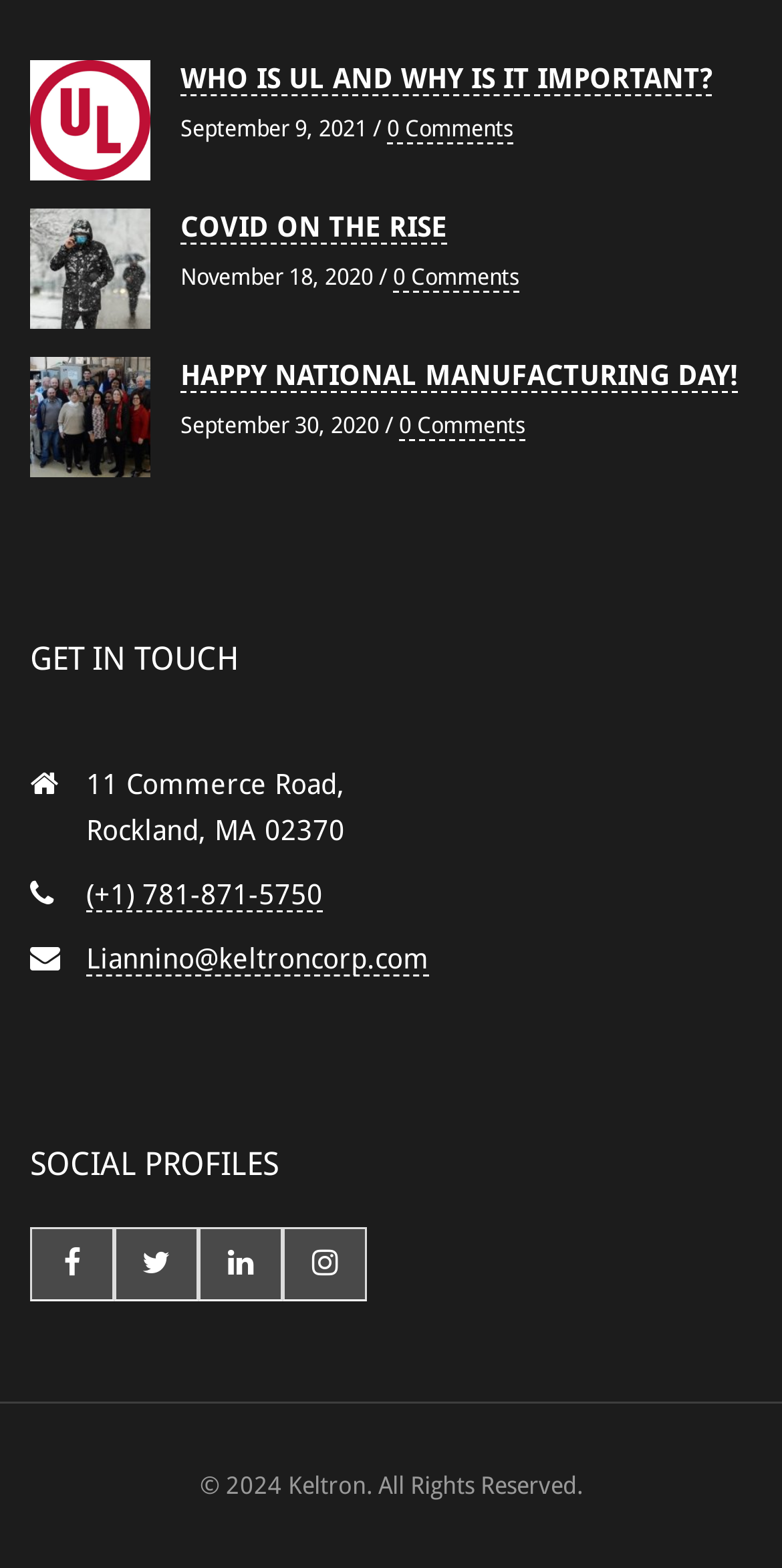Determine the bounding box coordinates of the clickable element to achieve the following action: 'Read about HAPPY NATIONAL MANUFACTURING DAY!'. Provide the coordinates as four float values between 0 and 1, formatted as [left, top, right, bottom].

[0.231, 0.229, 0.944, 0.251]